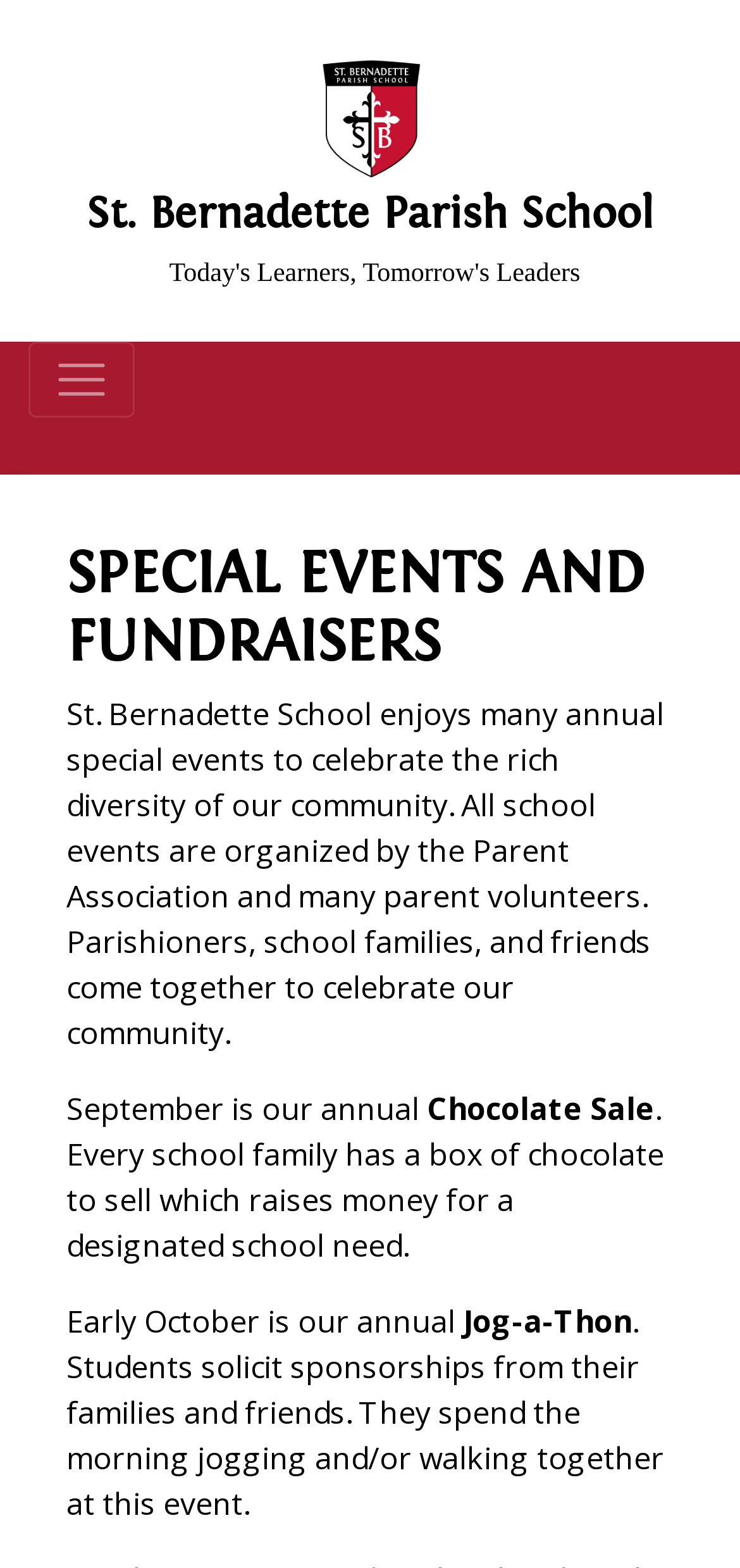What is the role of the Parent Association in school events?
Please answer the question with as much detail and depth as you can.

I found the role of the Parent Association in school events by reading the text on the webpage, which states that 'All school events are organized by the Parent Association and many parent volunteers.' This implies that the Parent Association is responsible for organizing school events.